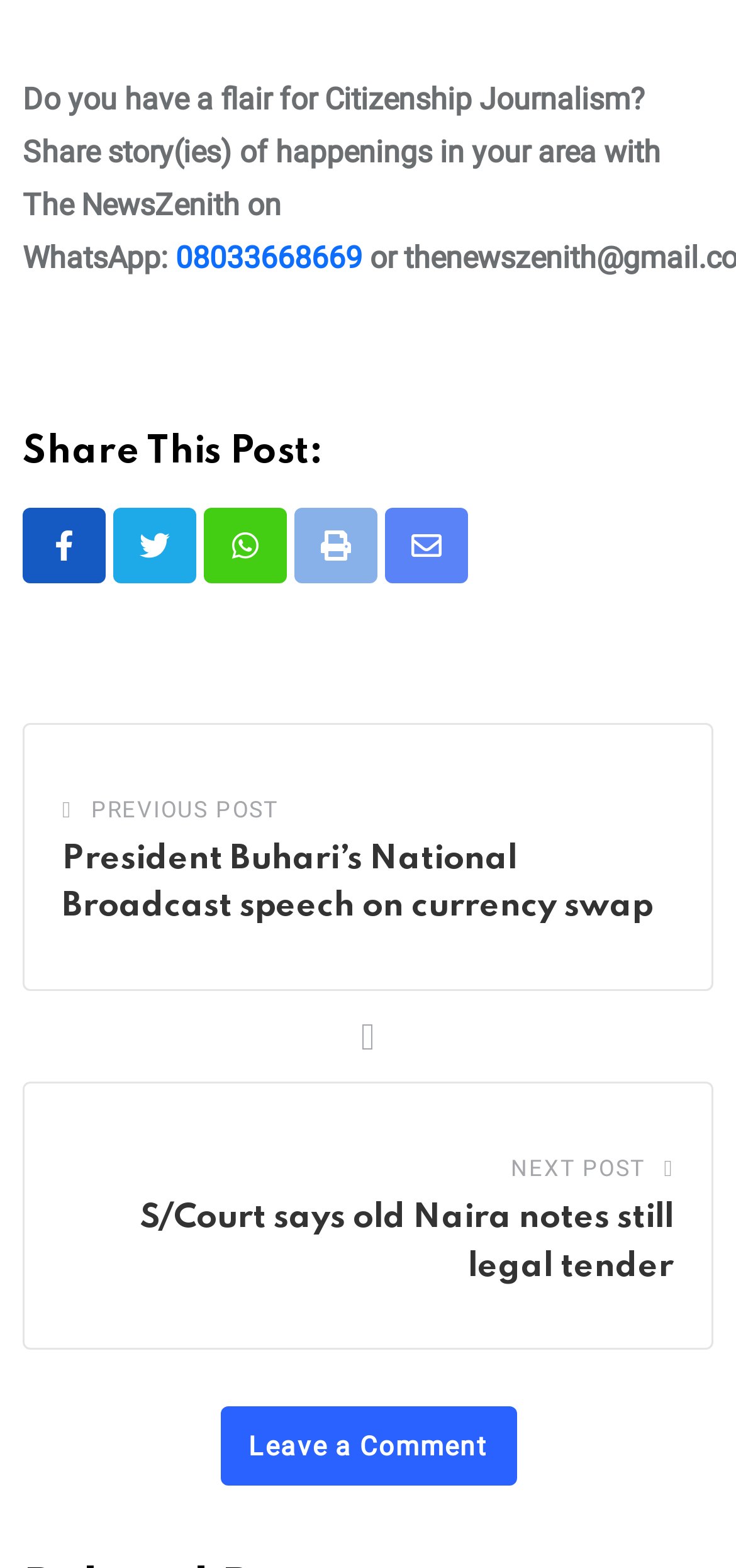Please identify the bounding box coordinates of the clickable region that I should interact with to perform the following instruction: "Read President Buhari’s National Broadcast speech on currency swap". The coordinates should be expressed as four float numbers between 0 and 1, i.e., [left, top, right, bottom].

[0.085, 0.537, 0.887, 0.589]